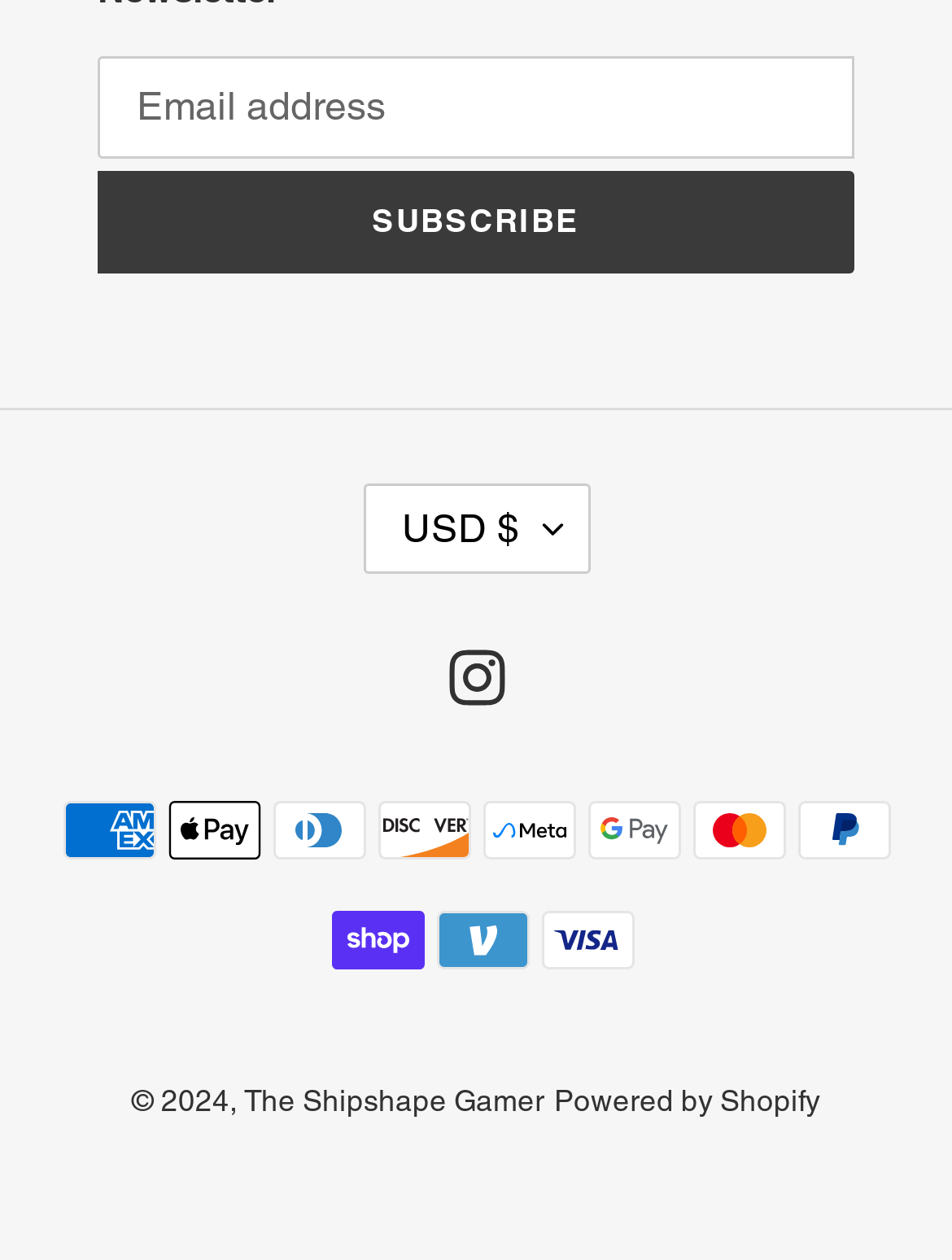Refer to the image and offer a detailed explanation in response to the question: What is the name of the company powering the website?

The link 'Powered by Shopify' is present at the bottom of the webpage, indicating that Shopify is the company powering the website.